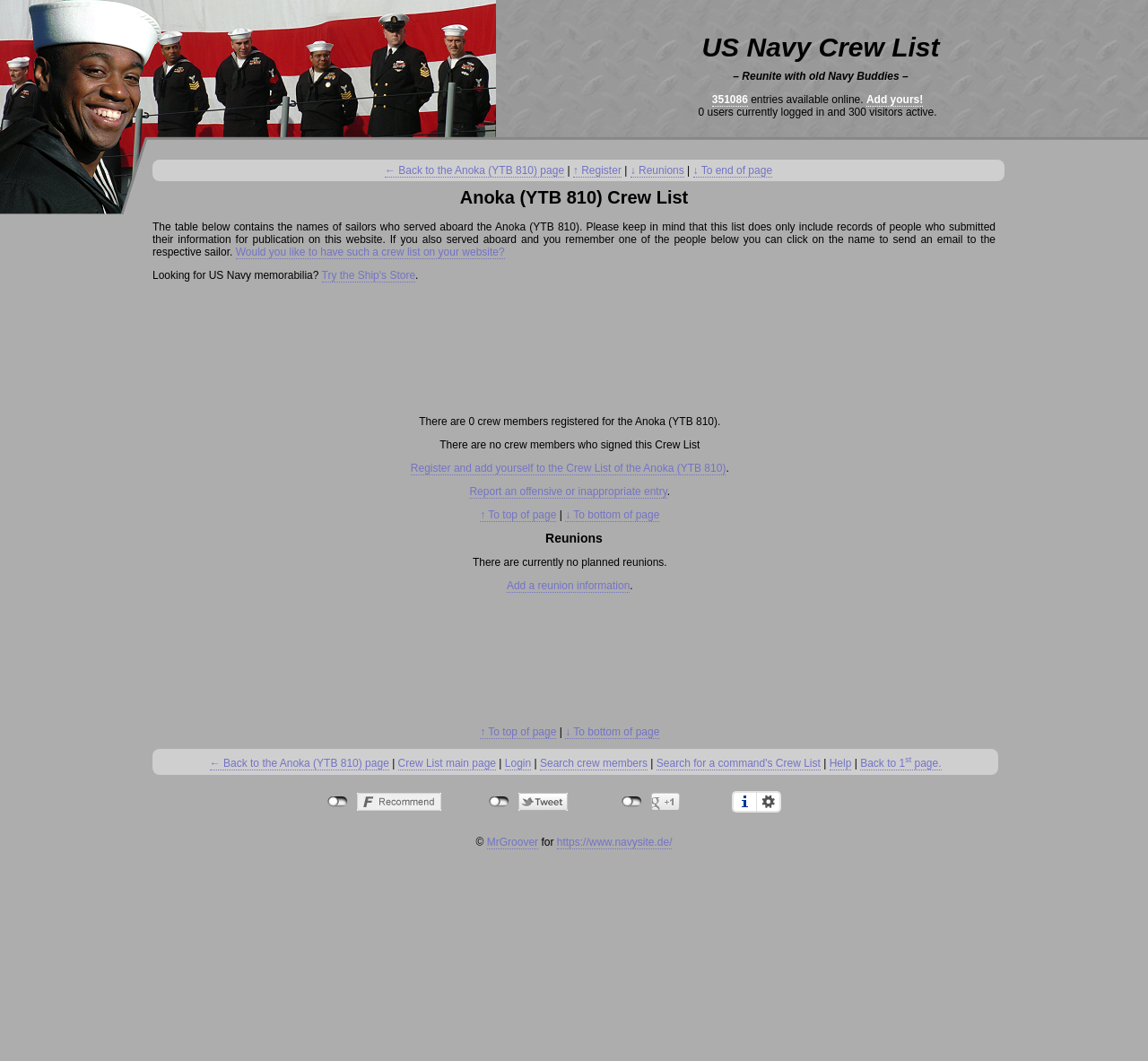Carefully observe the image and respond to the question with a detailed answer:
What is the purpose of the 'Register and add yourself to the Crew List' link?

I found the answer by looking at the link 'Register and add yourself to the Crew List of the Anoka (YTB 810)' which explicitly states its purpose.